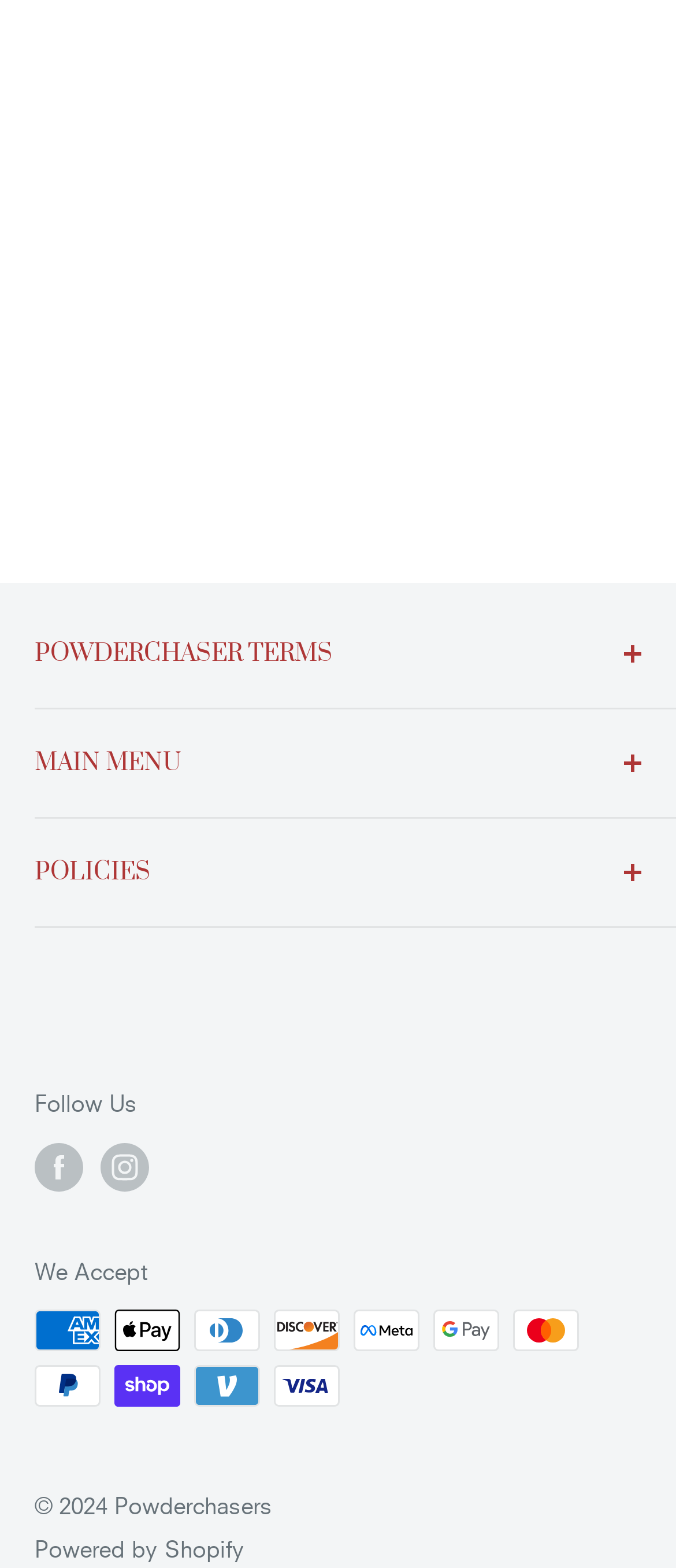Answer the question using only a single word or phrase: 
What is the name of the first forecast type?

Powder Alert